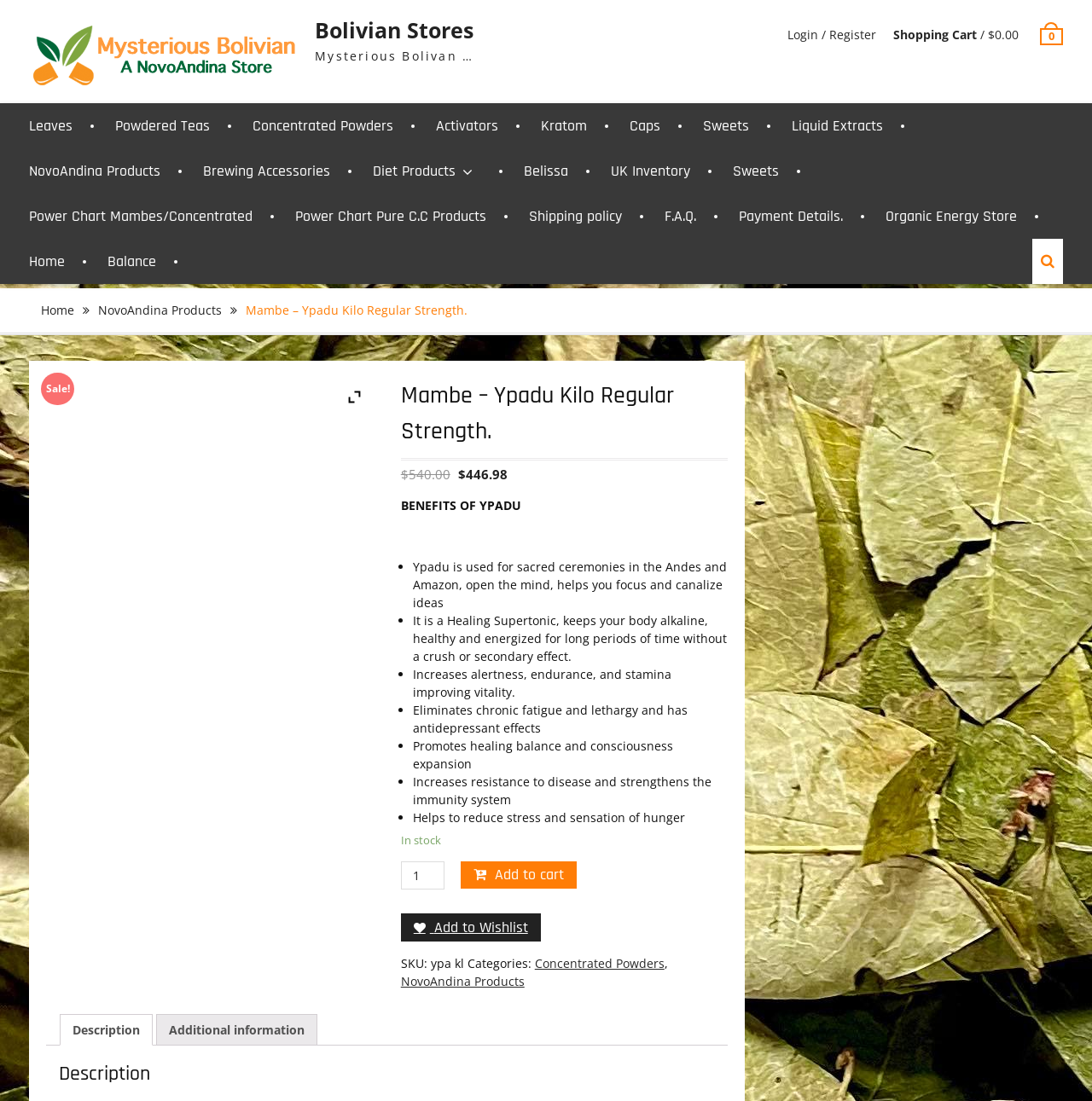Please identify the primary heading of the webpage and give its text content.

Mambe – Ypadu Kilo Regular Strength.